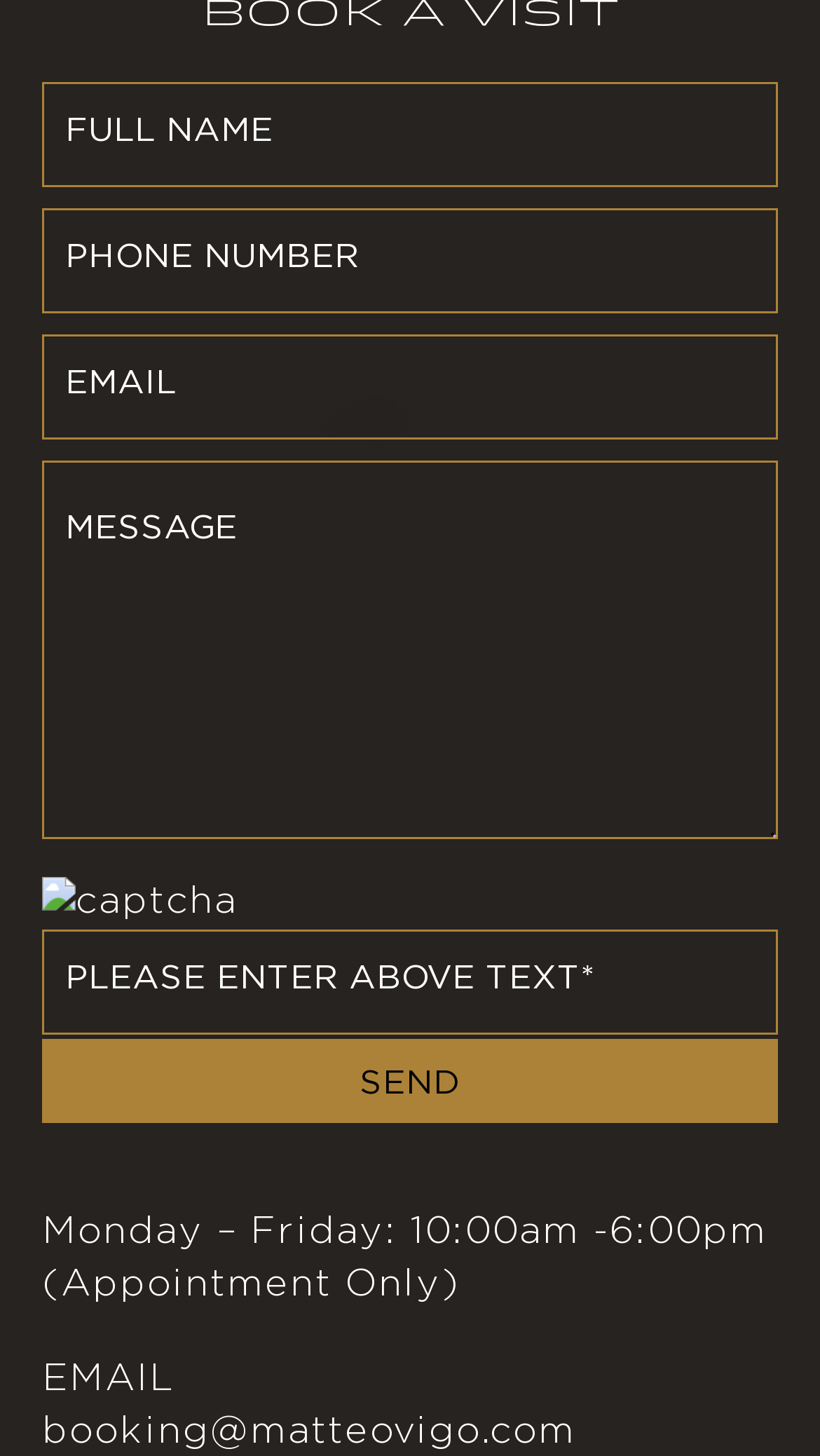What is the purpose of the form on this webpage?
Using the image provided, answer with just one word or phrase.

Contact form